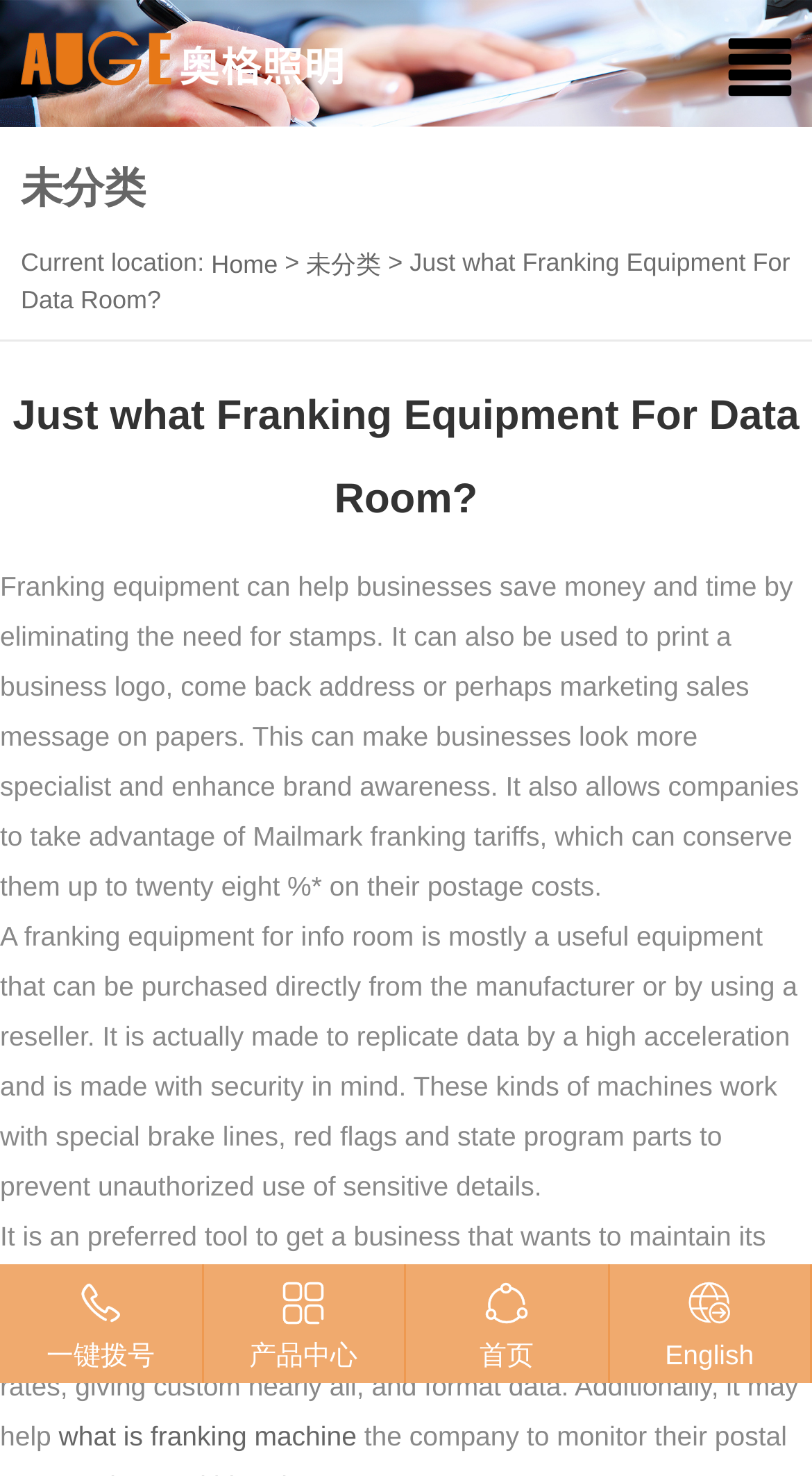Based on the provided description, " 一键拨号", find the bounding box of the corresponding UI element in the screenshot.

[0.0, 0.861, 0.247, 0.933]